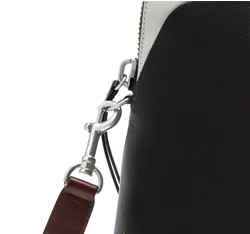What is the purpose of the maroon strap?
Using the information from the image, answer the question thoroughly.

According to the caption, the maroon strap is visible and 'enhancing the bag's design and functionality', implying that its purpose is to add aesthetic value and improve the bag's usability.